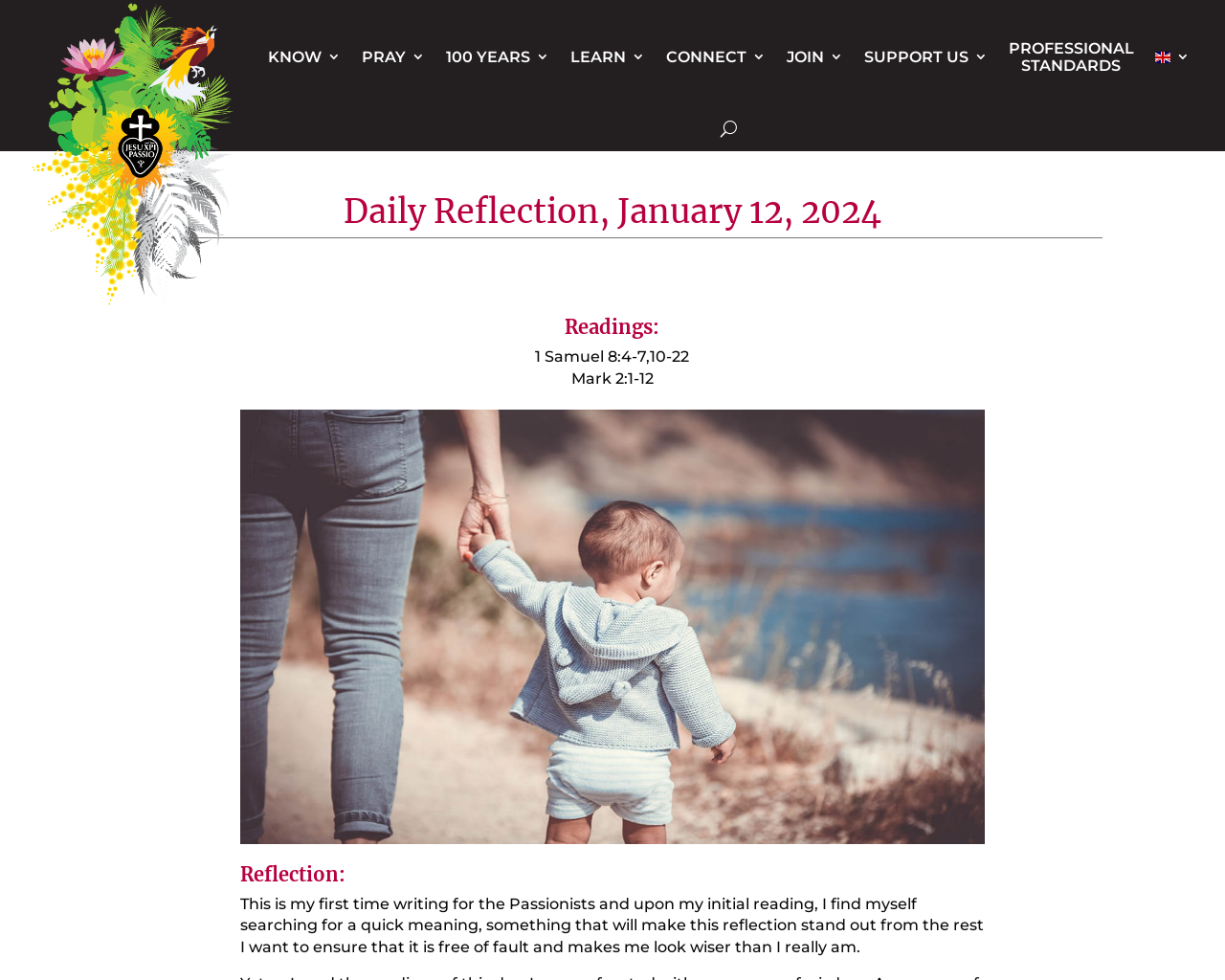Describe every aspect of the webpage comprehensively.

The webpage is a daily reflection page from The Passionists, dated January 12, 2024. At the top, there are several links arranged horizontally, including "KNOW 3", "PRAY 3", "100 YEARS 3", "LEARN 3", "CONNECT 3", "JOIN 3", "SUPPORT US 3", "PROFESSIONAL STANDARDS", and "en 3" with a small flag icon next to it. 

Below these links, there is a heading that displays the title "Daily Reflection, January 12, 2024". Underneath the title, there is a section labeled "Readings:" which lists two biblical passages: "1 Samuel 8:4-7,10-22" and "Mark 2:1-12". 

To the left of the readings, there is a large image that spans almost the entire height of the page. Below the image, there is a section labeled "Reflection:", which contains a lengthy passage of text. The passage begins by expressing the author's nervousness about writing for The Passionists for the first time and their desire to create a meaningful reflection. 

On the right side of the page, near the top, there is a button labeled "U".